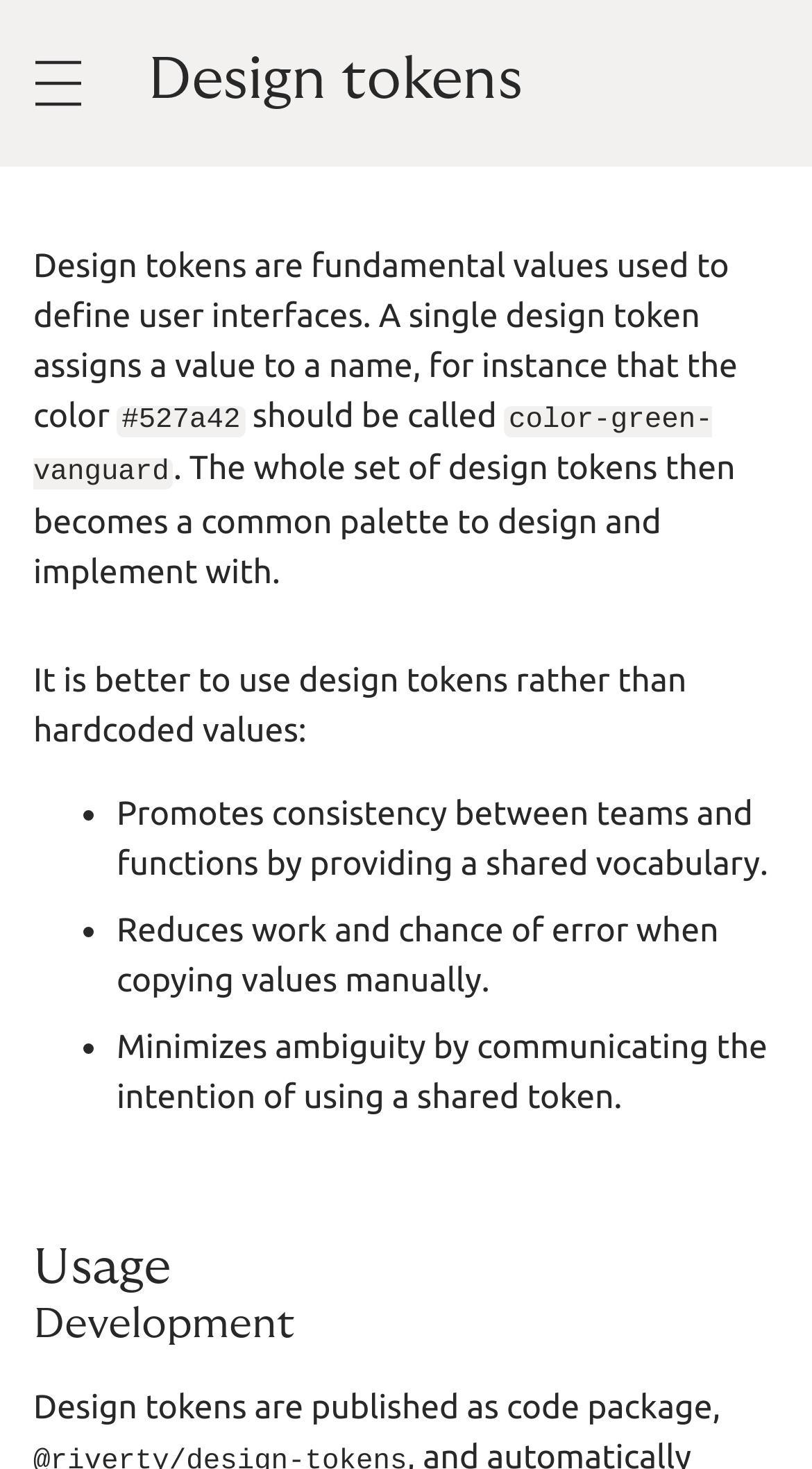Describe all the key features and sections of the webpage thoroughly.

The webpage is about riverty.design, a platform related to design tokens. At the top left corner, there is a button labeled "menu" with an accompanying image. Below the button, a heading "Design tokens" is prominently displayed. 

To the right of the button, a paragraph of text explains what design tokens are, stating that they are fundamental values used to define user interfaces, assigning a value to a name. The text provides an example, mentioning the color "#527a42" and its corresponding name "color-green-vanguard". 

The text continues, explaining the benefits of using design tokens, including promoting consistency, reducing work and error, and minimizing ambiguity. This section is formatted as a list, with each point preceded by a bullet marker. 

Further down the page, there are two headings, "Usage" and "Development", which appear to be separate sections. The "Development" section contains a sentence of text, stating that design tokens are published as a code package.